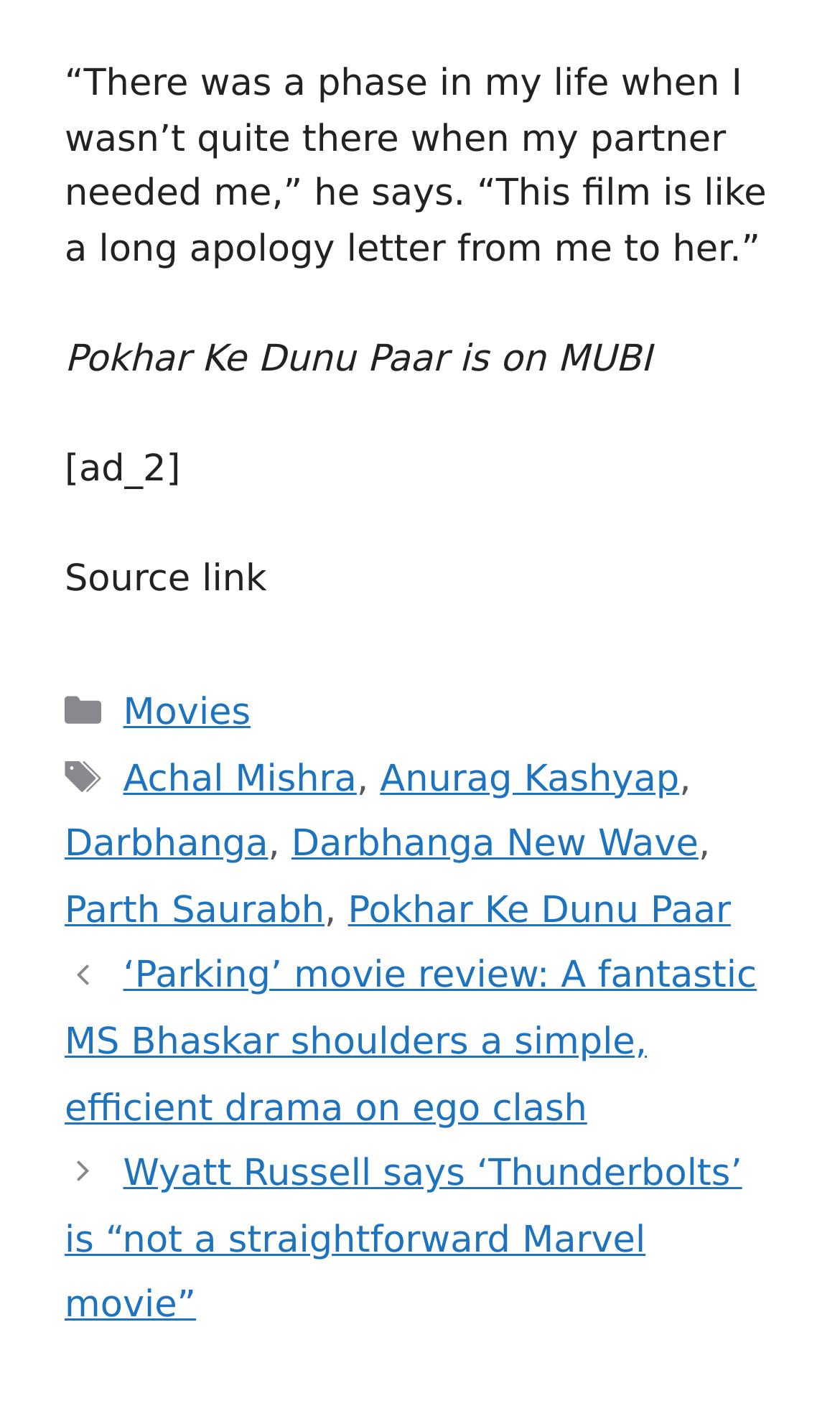Based on the element description, predict the bounding box coordinates (top-left x, top-left y, bottom-right x, bottom-right y) for the UI element in the screenshot: turnaround

None